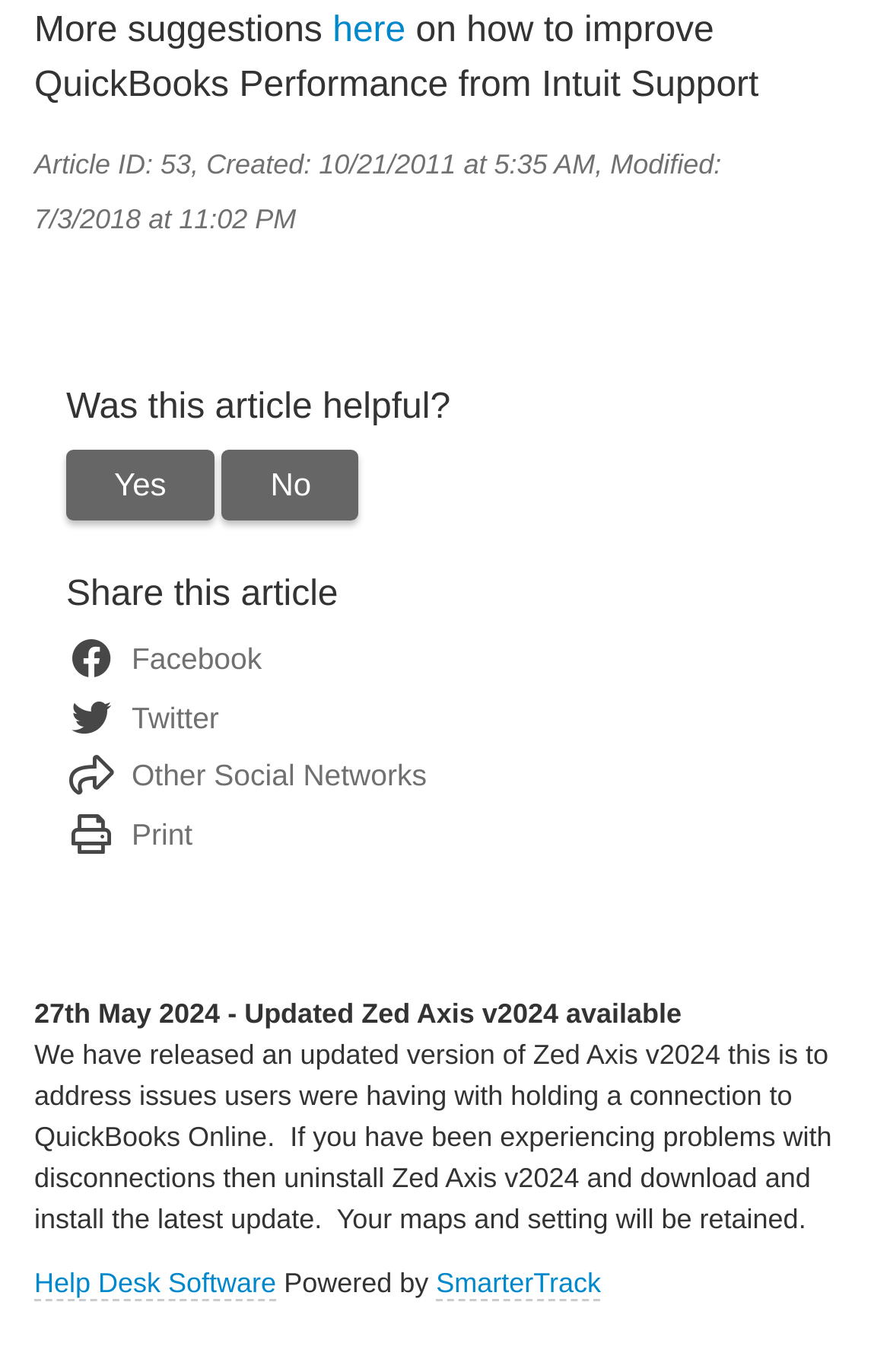Determine the coordinates of the bounding box for the clickable area needed to execute this instruction: "Get help from the Help Desk Software".

[0.038, 0.924, 0.31, 0.949]